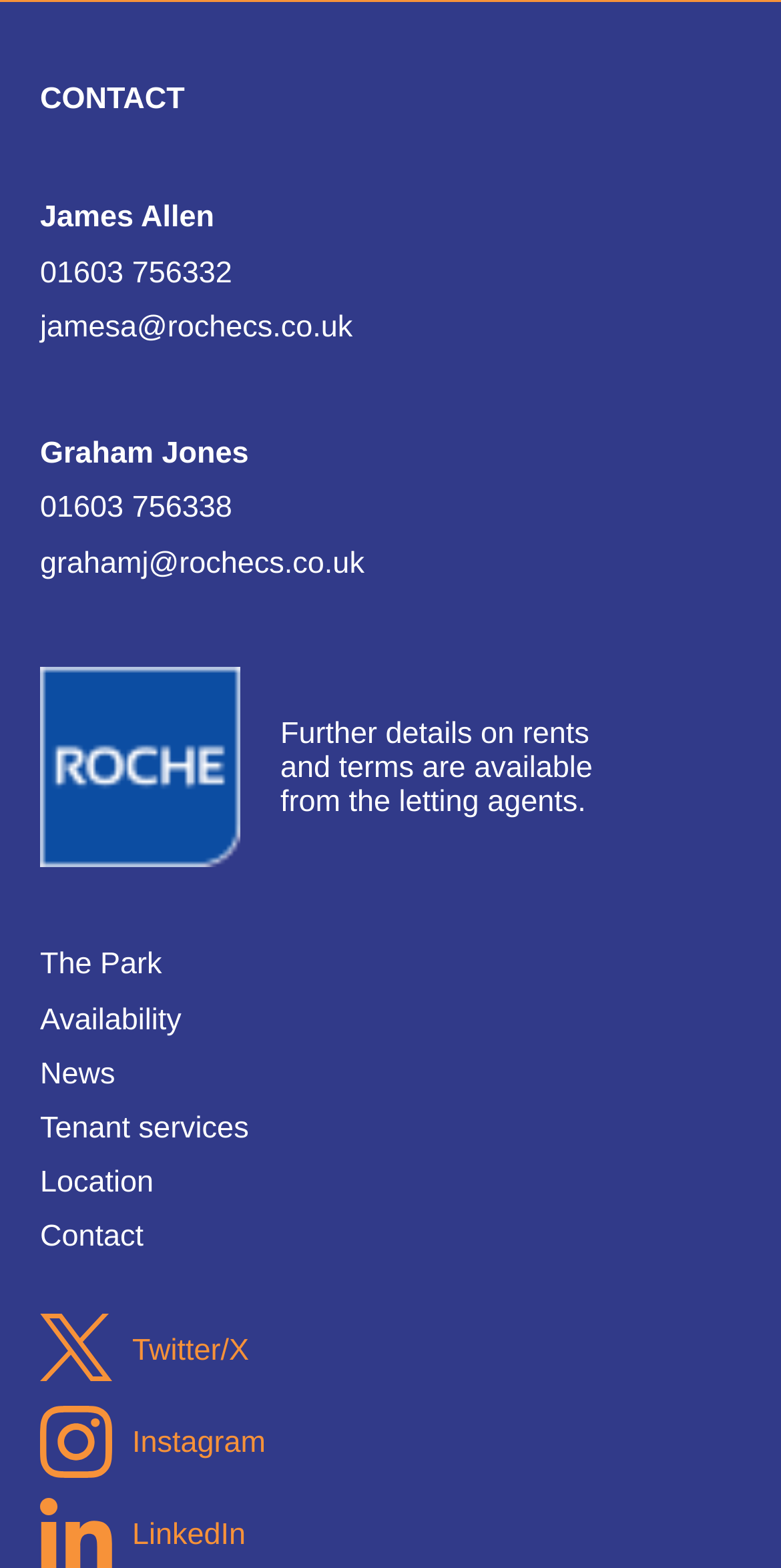What is the logo displayed on the page?
Provide a concise answer using a single word or phrase based on the image.

Roche Logo